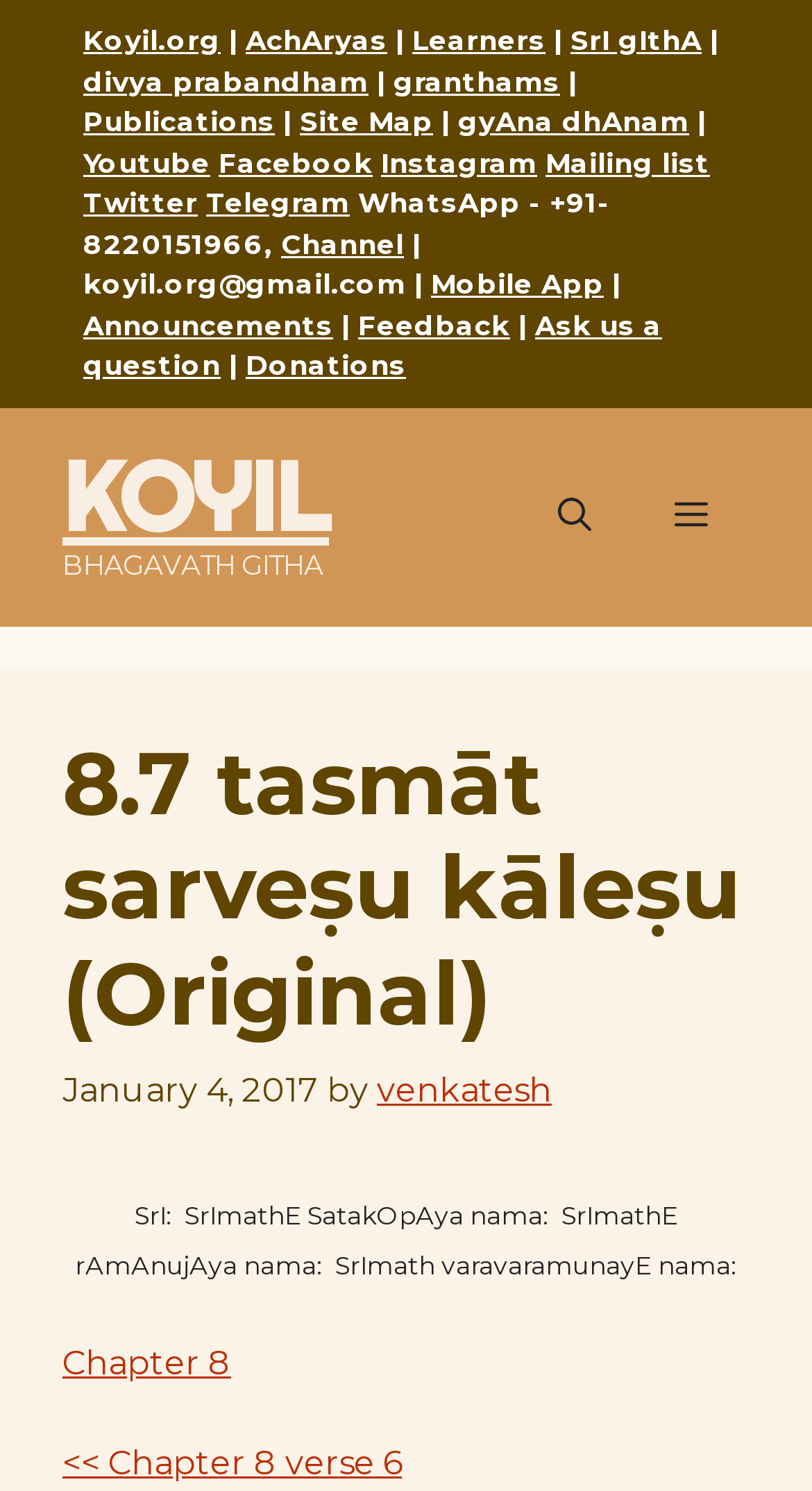Determine the bounding box coordinates of the clickable region to follow the instruction: "Click on the KOYIL link".

[0.103, 0.015, 0.272, 0.038]